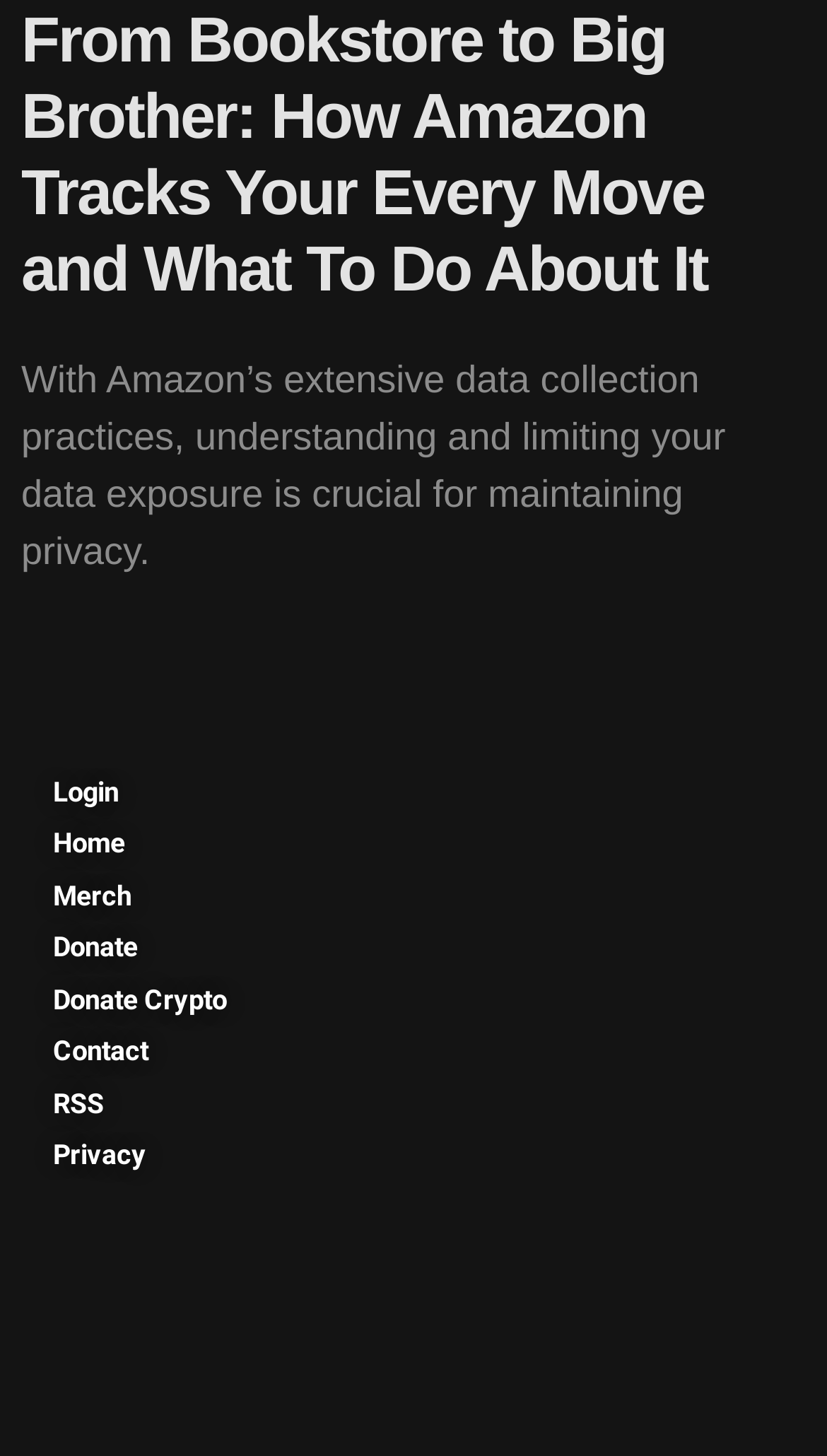What is the theme of the static text?
Look at the image and respond with a one-word or short-phrase answer.

Privacy